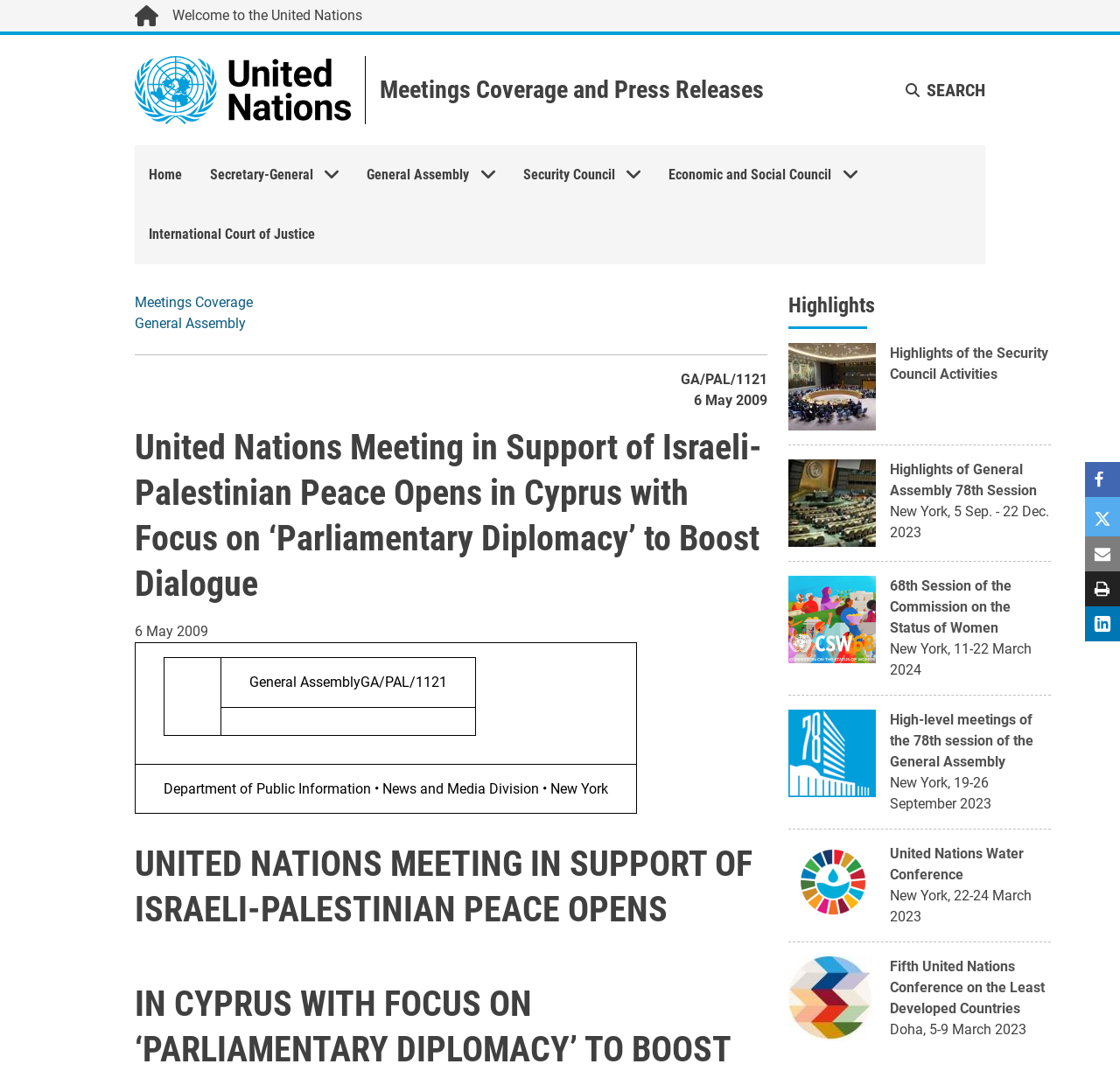Please determine and provide the text content of the webpage's heading.

United Nations Meeting in Support of Israeli-Palestinian Peace Opens in Cyprus with Focus on ‘Parliamentary Diplomacy’ to Boost Dialogue